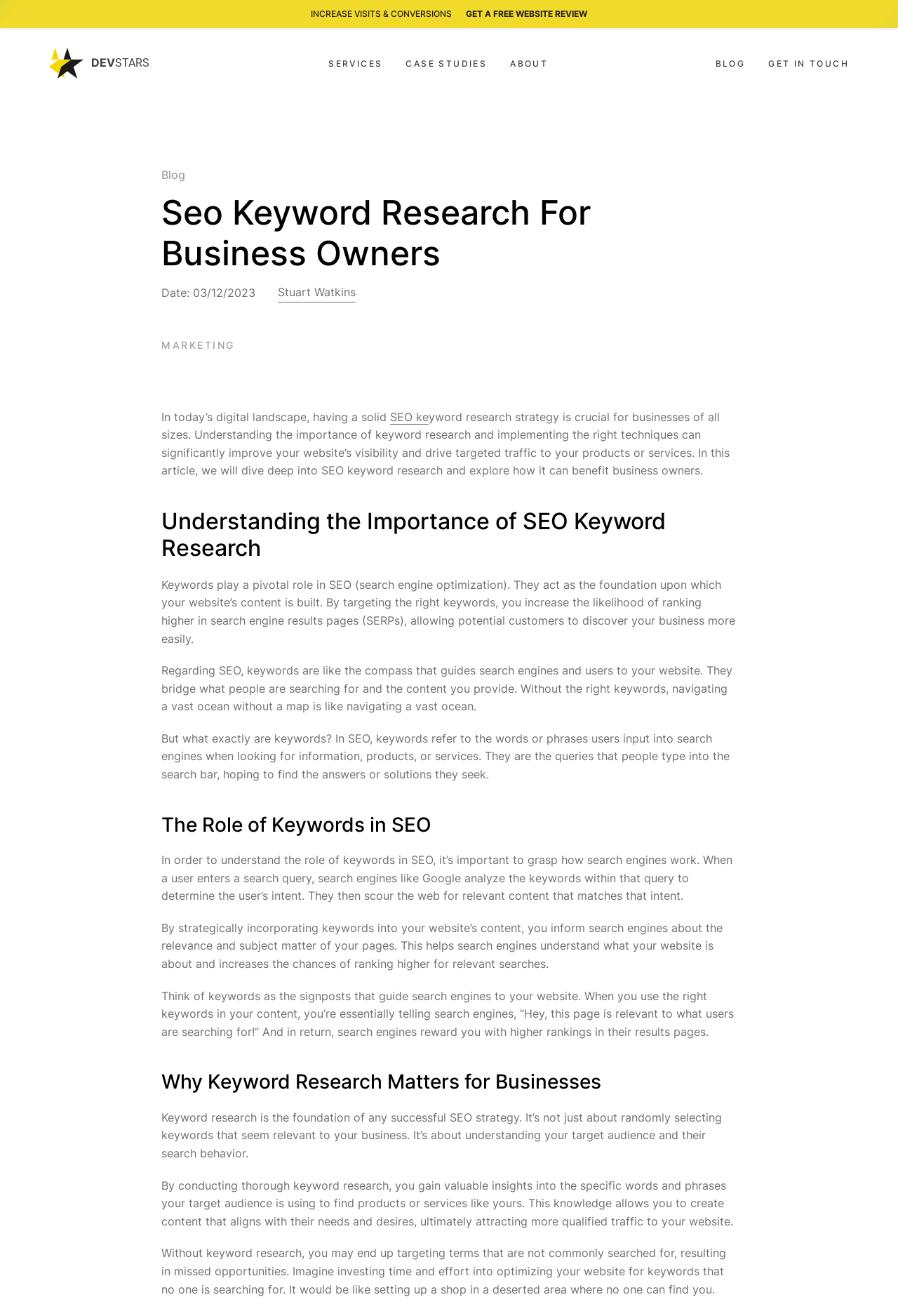Given the description "Real Estate/Property", determine the bounding box of the corresponding UI element.

[0.651, 0.201, 0.842, 0.217]